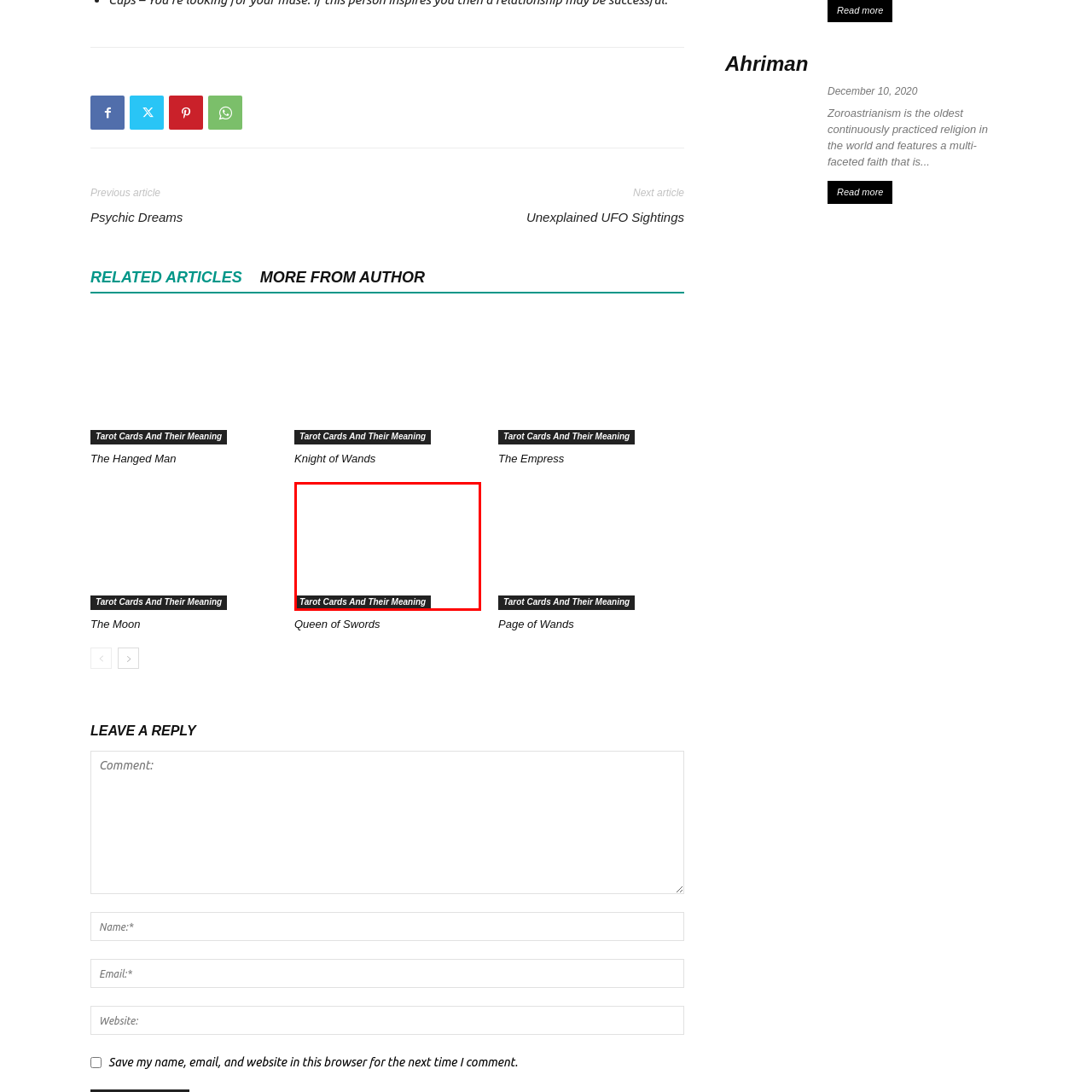Look closely at the section within the red border and give a one-word or brief phrase response to this question: 
What can be expected from the context of this webpage?

Elaboration on specific cards and their meanings